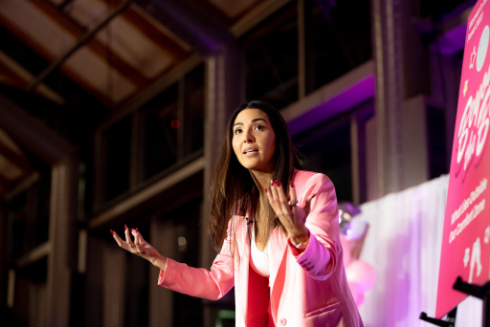What is the atmosphere of the event?
Based on the image, give a concise answer in the form of a single word or short phrase.

Lively